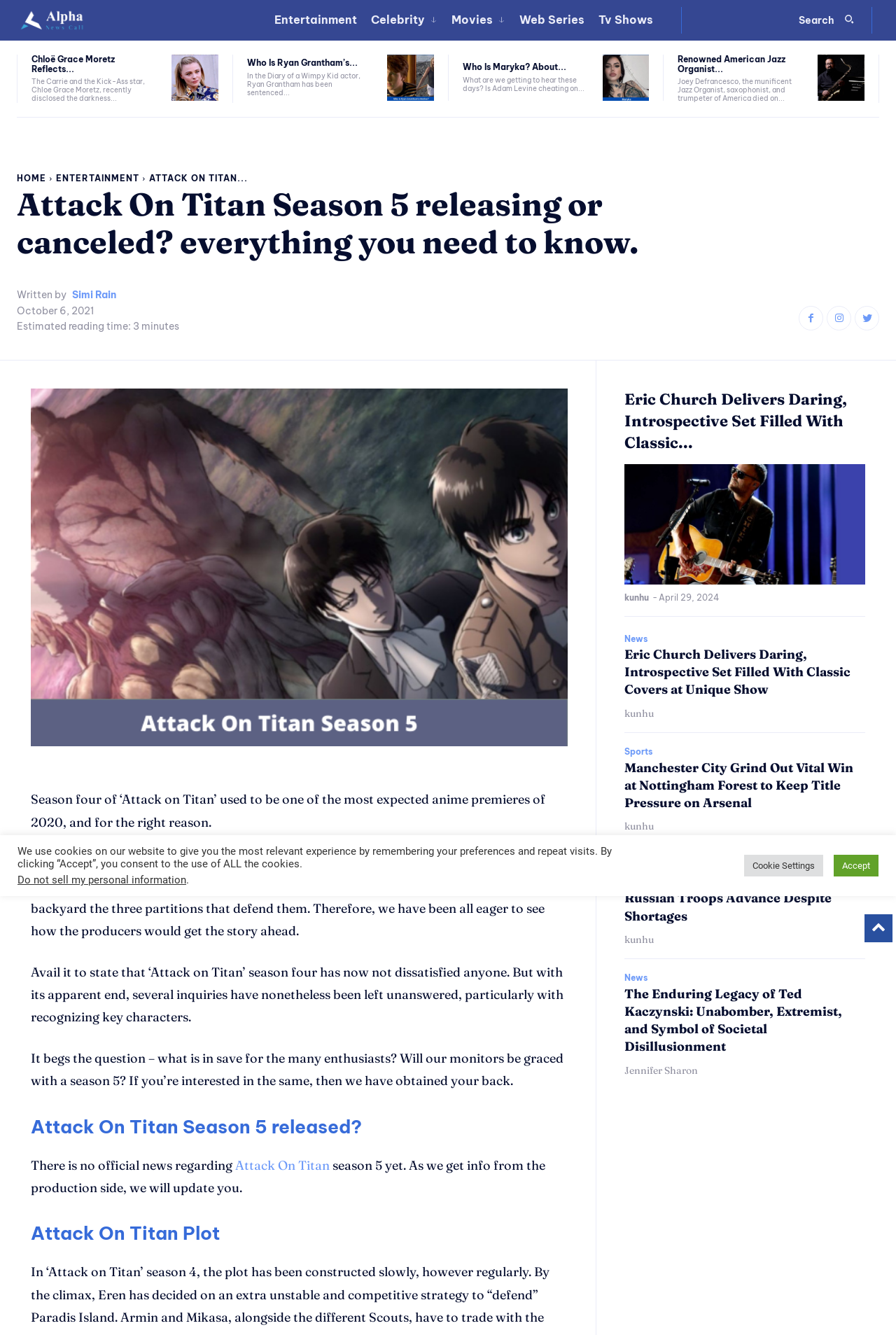Provide the bounding box coordinates of the section that needs to be clicked to accomplish the following instruction: "Go to the 'Home' page."

[0.019, 0.13, 0.052, 0.138]